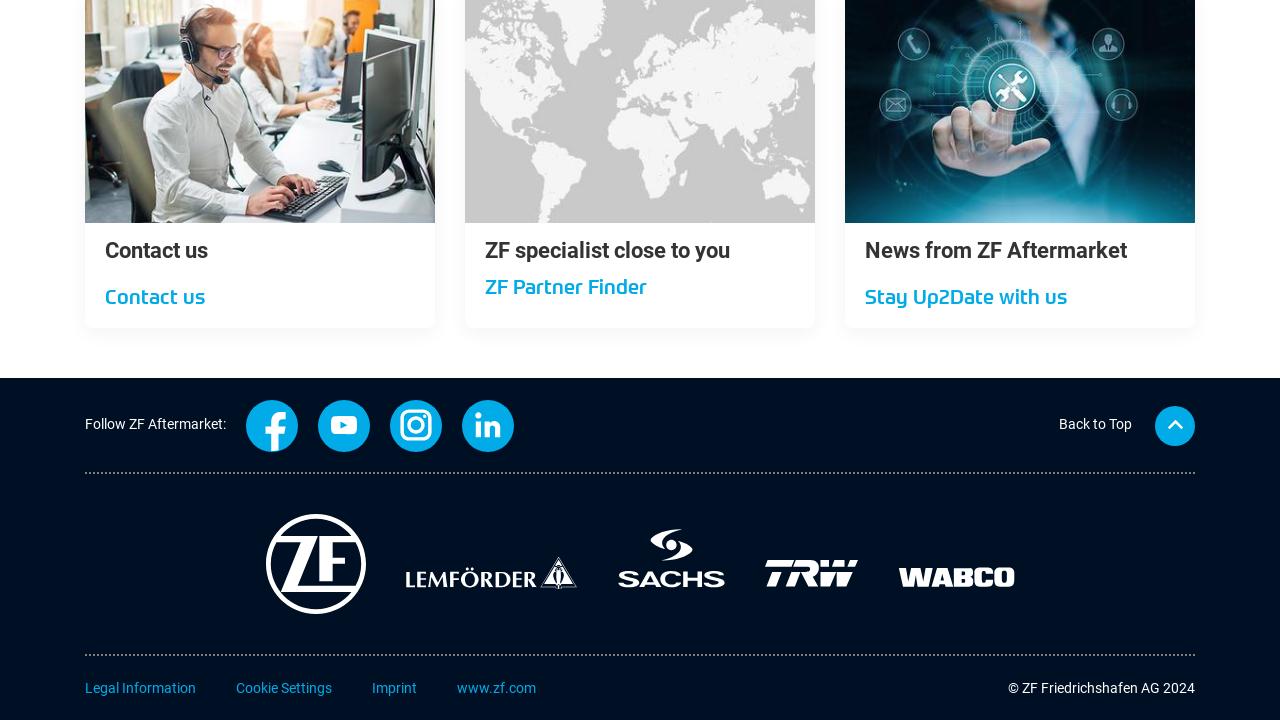Identify the bounding box coordinates of the clickable region necessary to fulfill the following instruction: "Contact us". The bounding box coordinates should be four float numbers between 0 and 1, i.e., [left, top, right, bottom].

[0.082, 0.395, 0.324, 0.428]